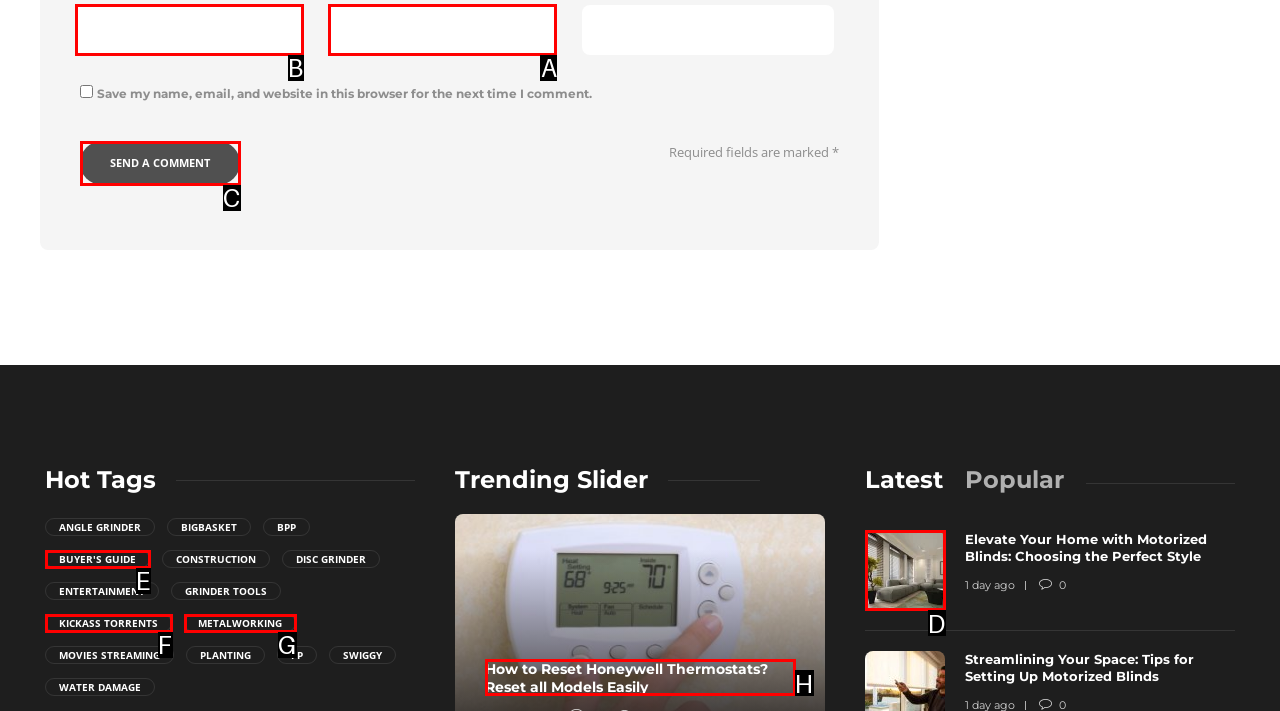Select the HTML element that needs to be clicked to perform the task: Enter your name. Reply with the letter of the chosen option.

B